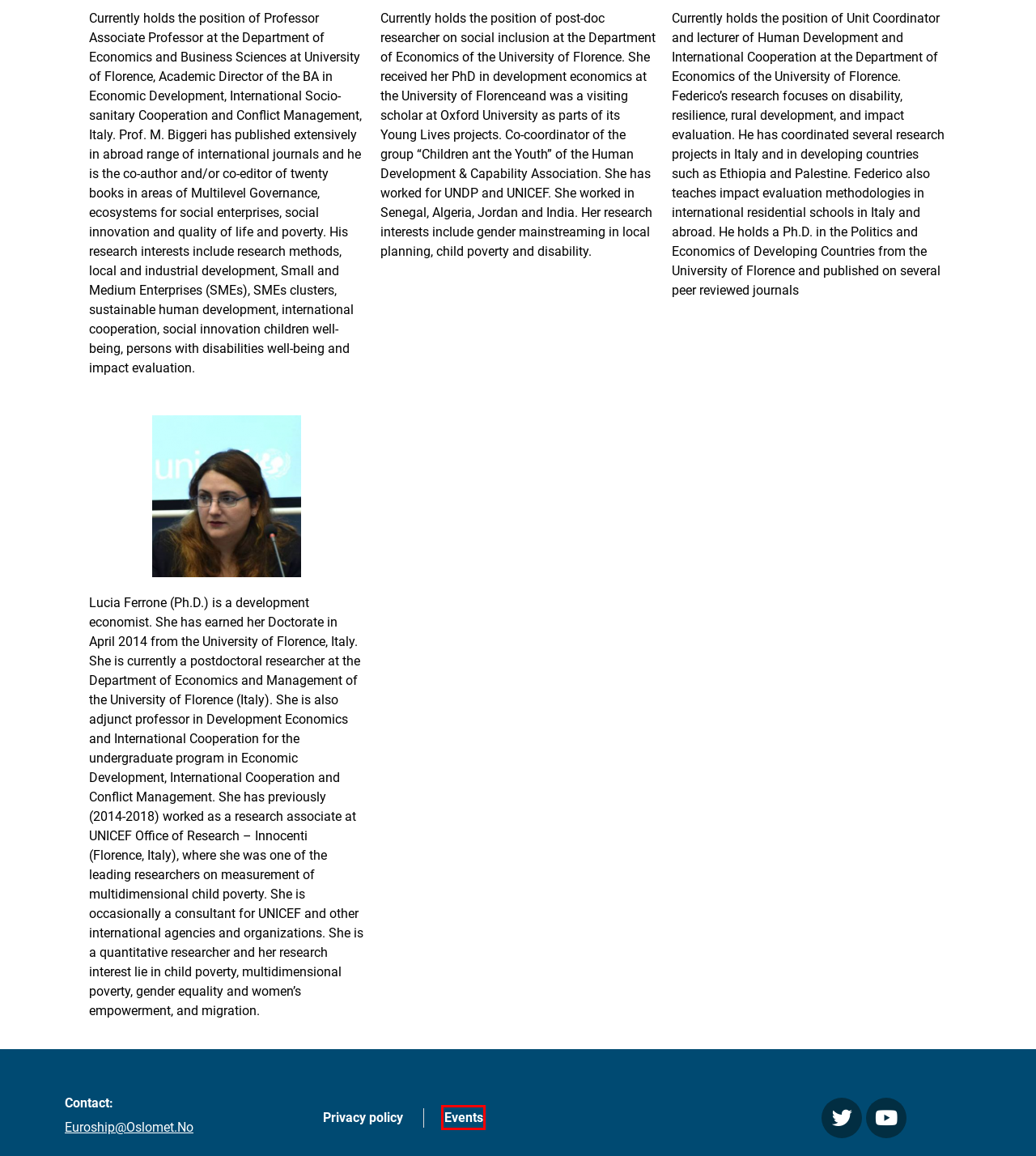You are provided with a screenshot of a webpage that includes a red rectangle bounding box. Please choose the most appropriate webpage description that matches the new webpage after clicking the element within the red bounding box. Here are the candidates:
A. Privacy policy – EUROSHIP –  Closing Gaps in Social Citizenship
B. About – EUROSHIP –  Closing Gaps in Social Citizenship
C. Publications – EUROSHIP –  Closing Gaps in Social Citizenship
D. Contact – EUROSHIP –  Closing Gaps in Social Citizenship
E. News – EUROSHIP –  Closing Gaps in Social Citizenship
F. Partners – EUROSHIP –  Closing Gaps in Social Citizenship
G. Research – EUROSHIP –  Closing Gaps in Social Citizenship
H. Events – EUROSHIP –  Closing Gaps in Social Citizenship

H